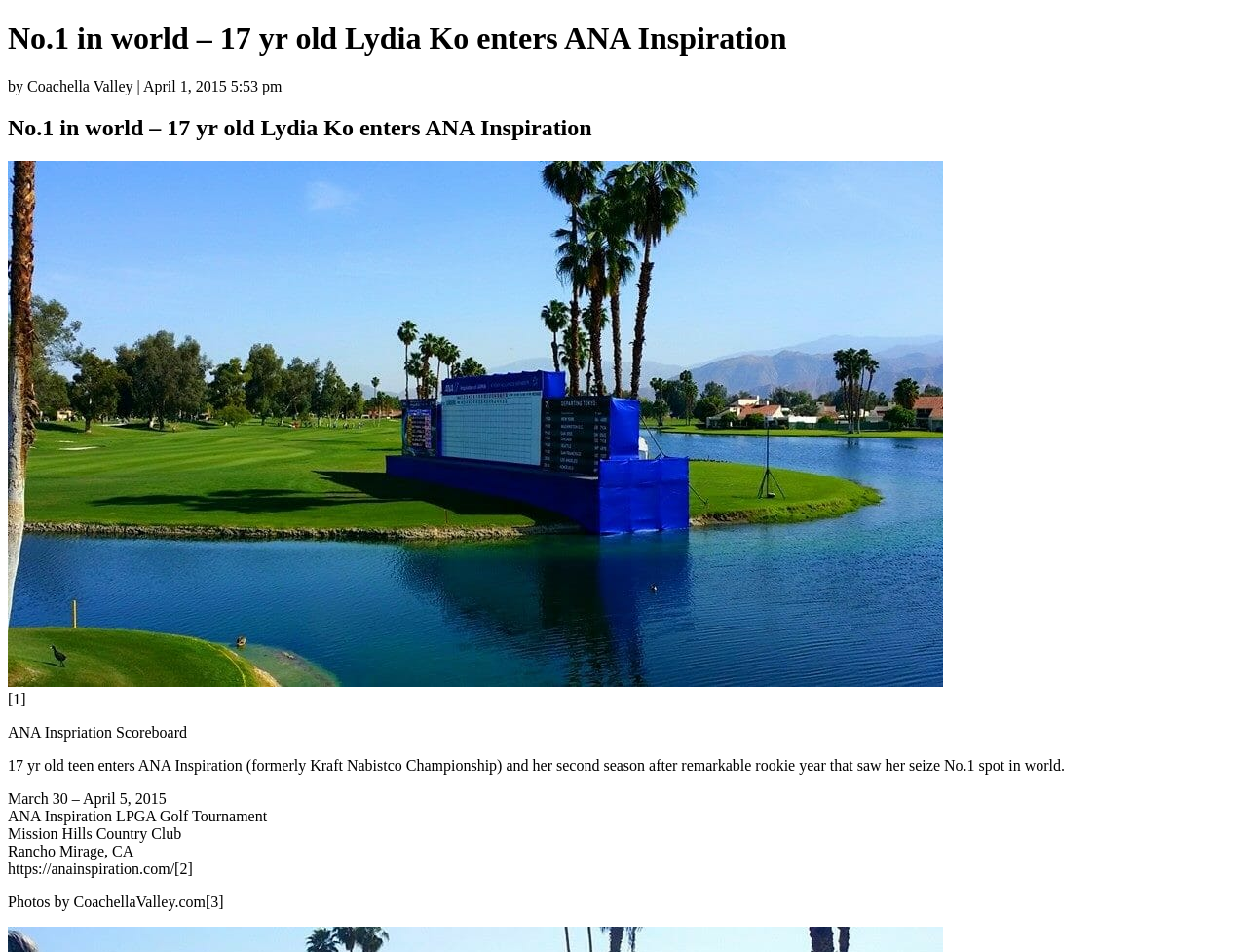What is the date of the golf tournament?
Use the information from the image to give a detailed answer to the question.

The date of the golf tournament is mentioned in the text 'March 30 – April 5, 2015' which is located in the middle of the webpage.